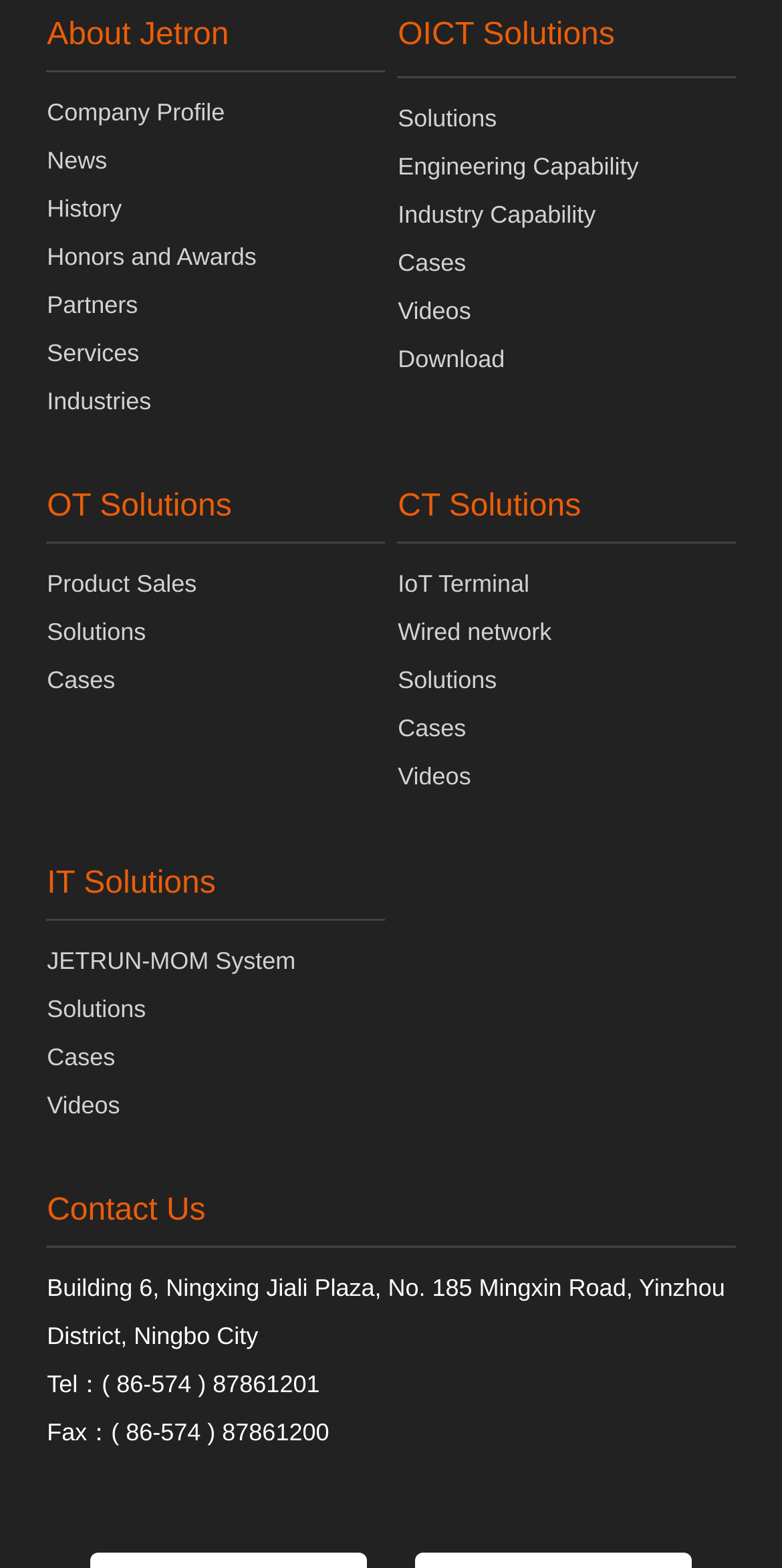Identify the bounding box coordinates for the region of the element that should be clicked to carry out the instruction: "Contact us". The bounding box coordinates should be four float numbers between 0 and 1, i.e., [left, top, right, bottom].

[0.06, 0.761, 0.263, 0.783]